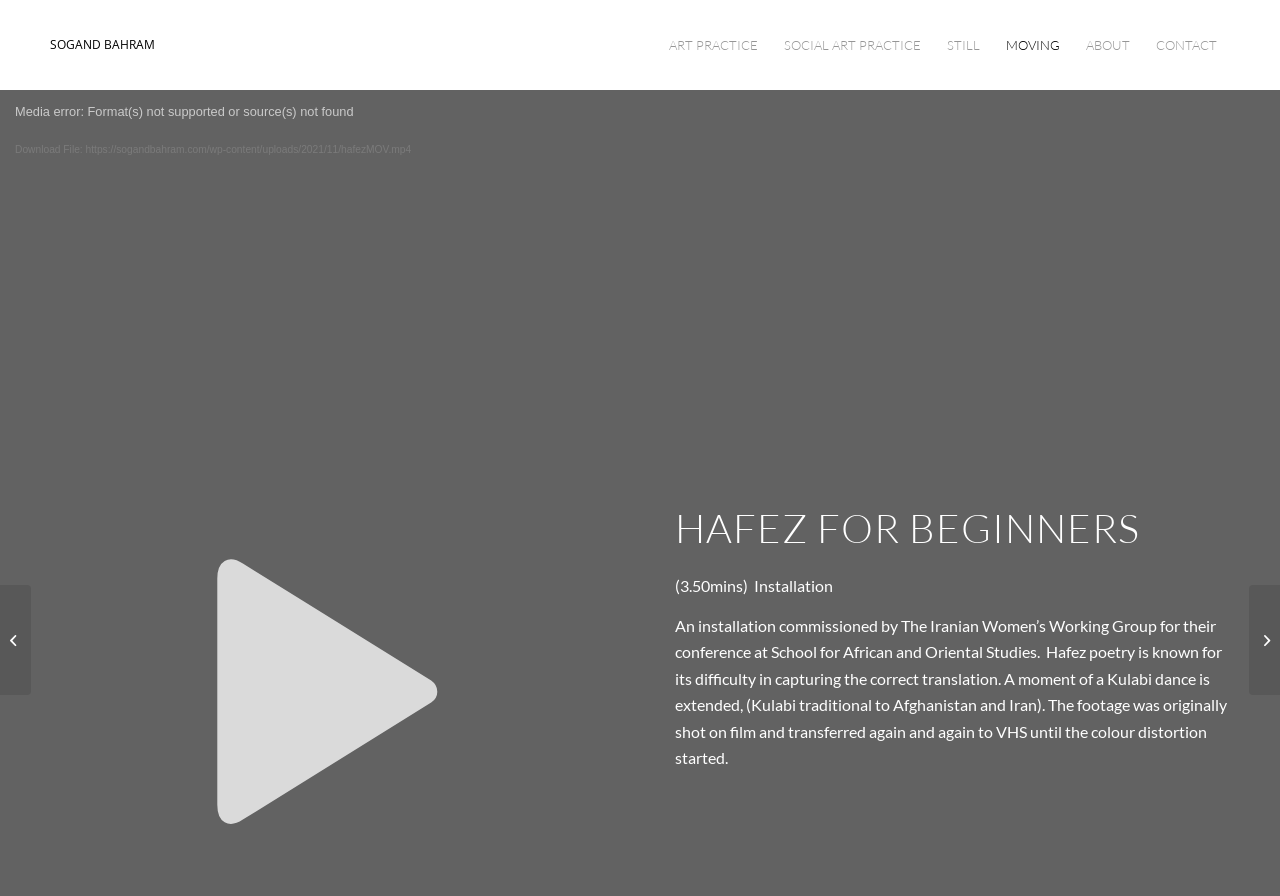What are the categories of art practice?
Please answer the question as detailed as possible.

The categories of art practice can be found in the menu items on the top of the webpage, which include 'ART PRACTICE', 'SOCIAL ART PRACTICE', 'STILL', 'MOVING', 'ABOUT', and 'CONTACT'.